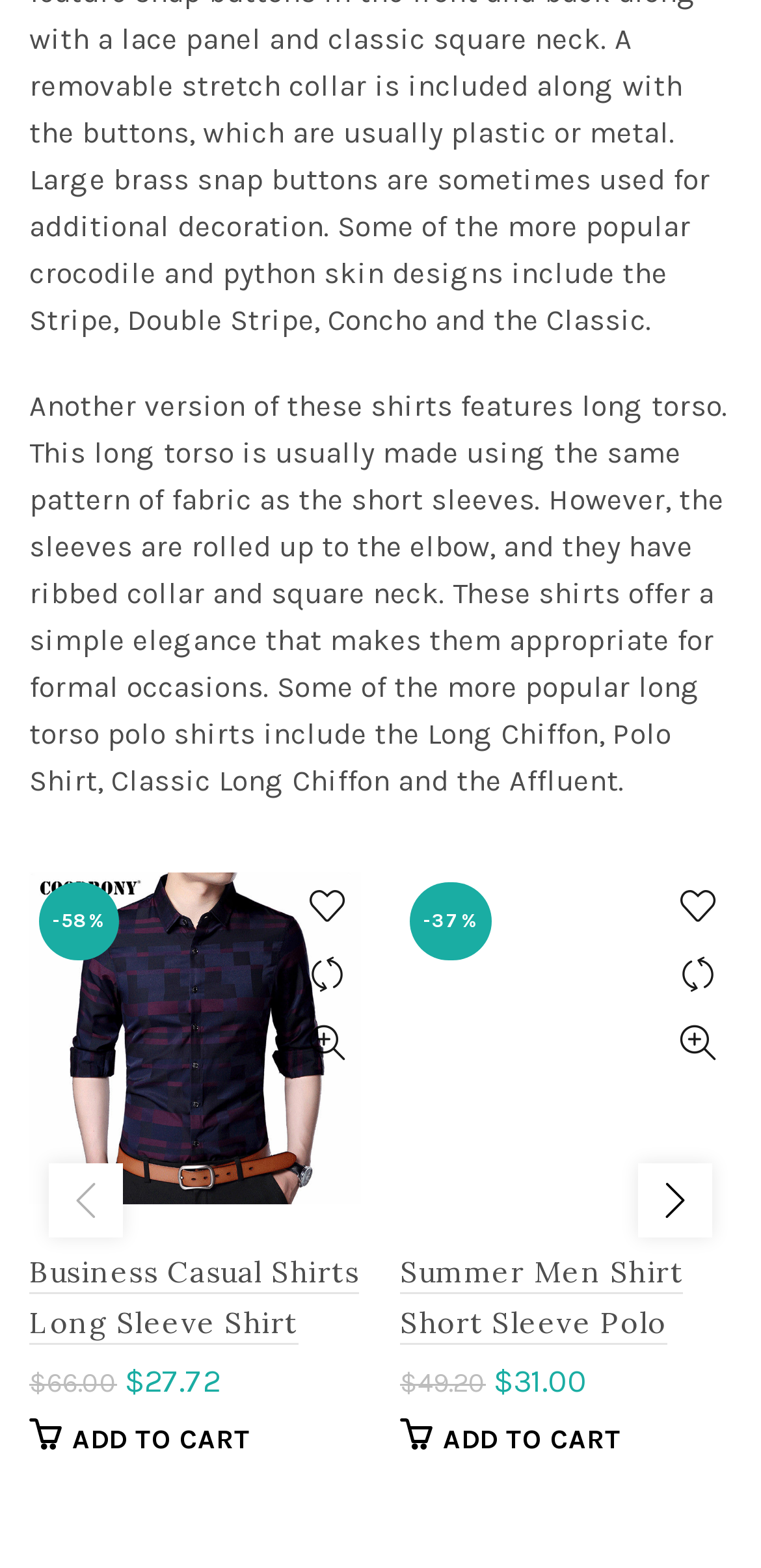Locate the UI element described by Quick View in the provided webpage screenshot. Return the bounding box coordinates in the format (top-left x, top-left y, bottom-right x, bottom-right y), ensuring all values are between 0 and 1.

[0.385, 0.644, 0.474, 0.687]